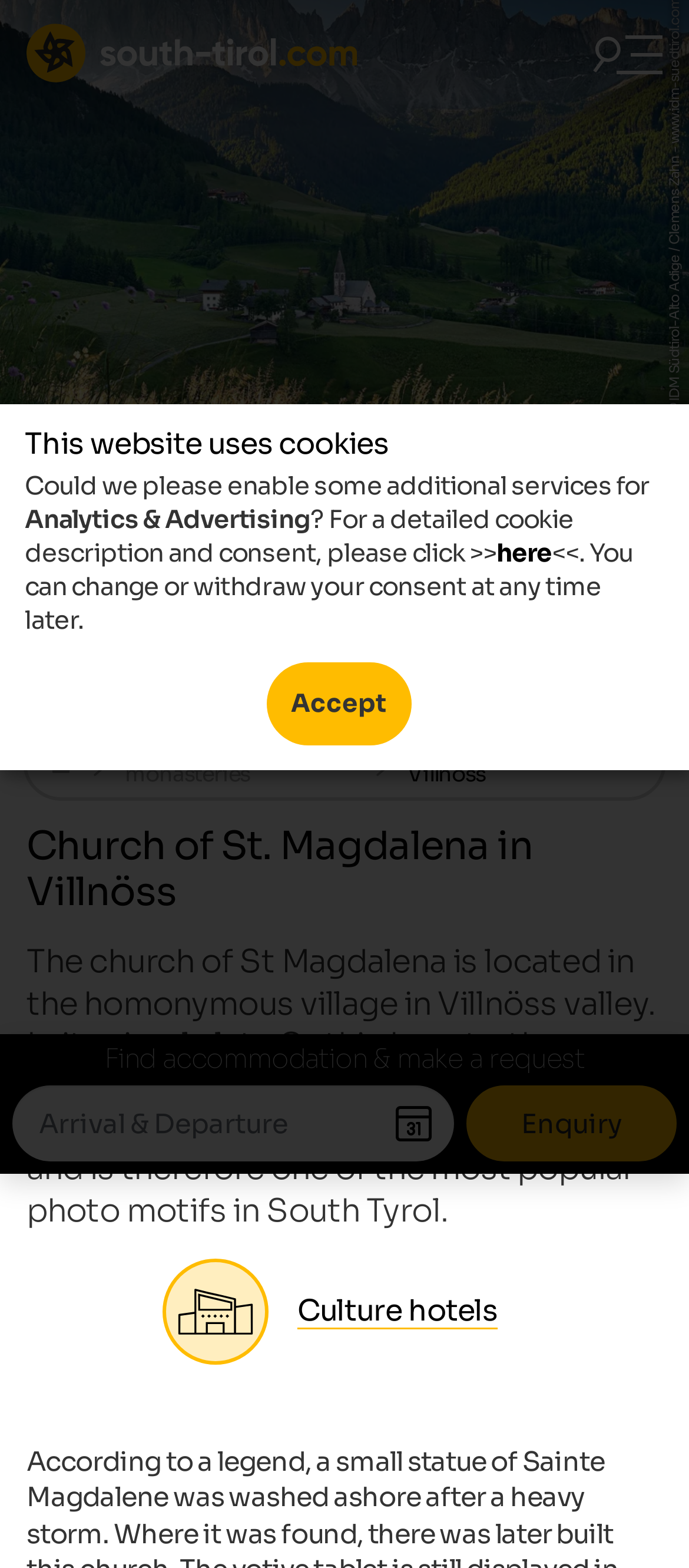Determine the bounding box coordinates for the area that should be clicked to carry out the following instruction: "Click on Culture hotels".

[0.235, 0.803, 0.765, 0.87]